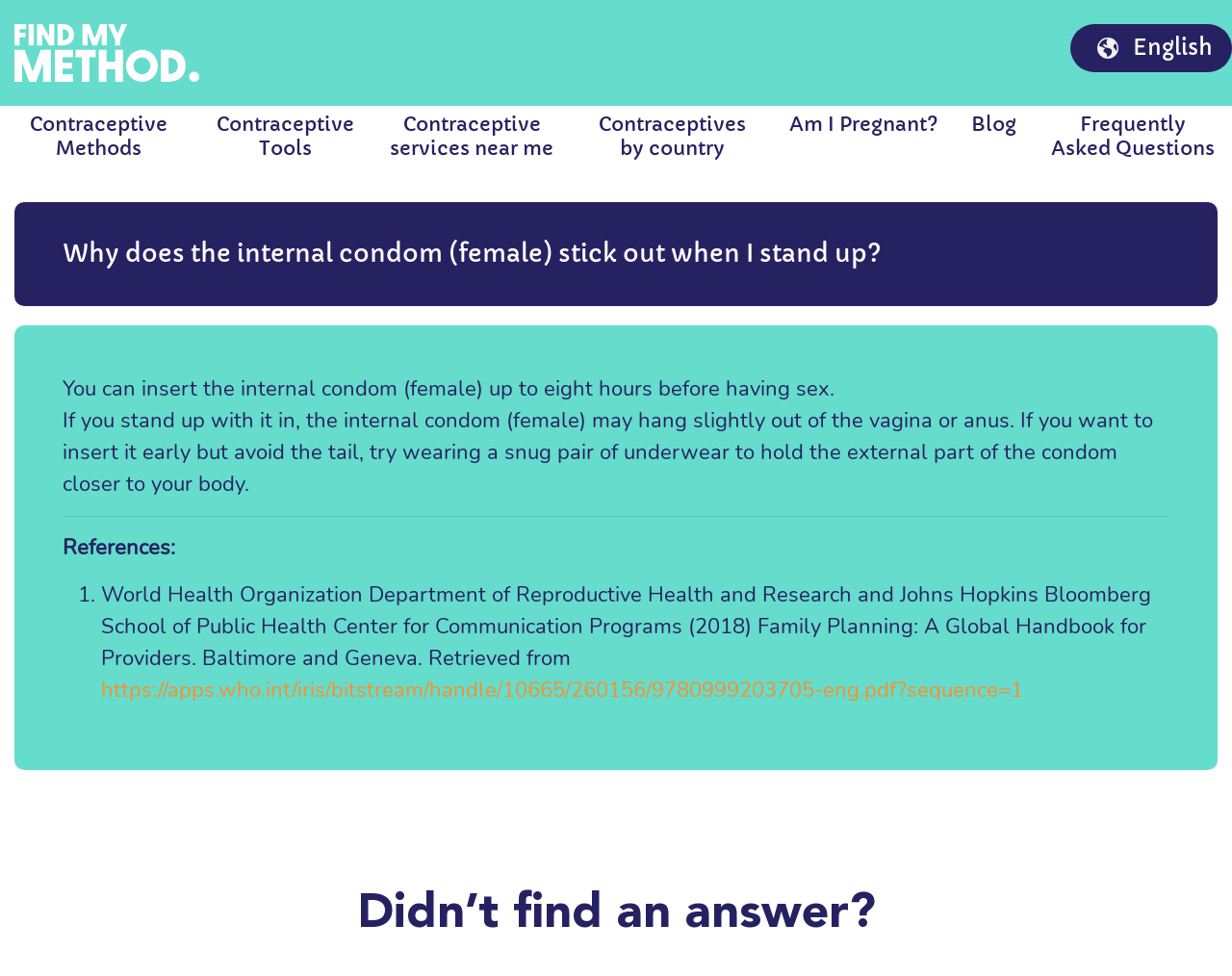Identify and provide the main heading of the webpage.

Why does the internal condom (female) stick out when I stand up?